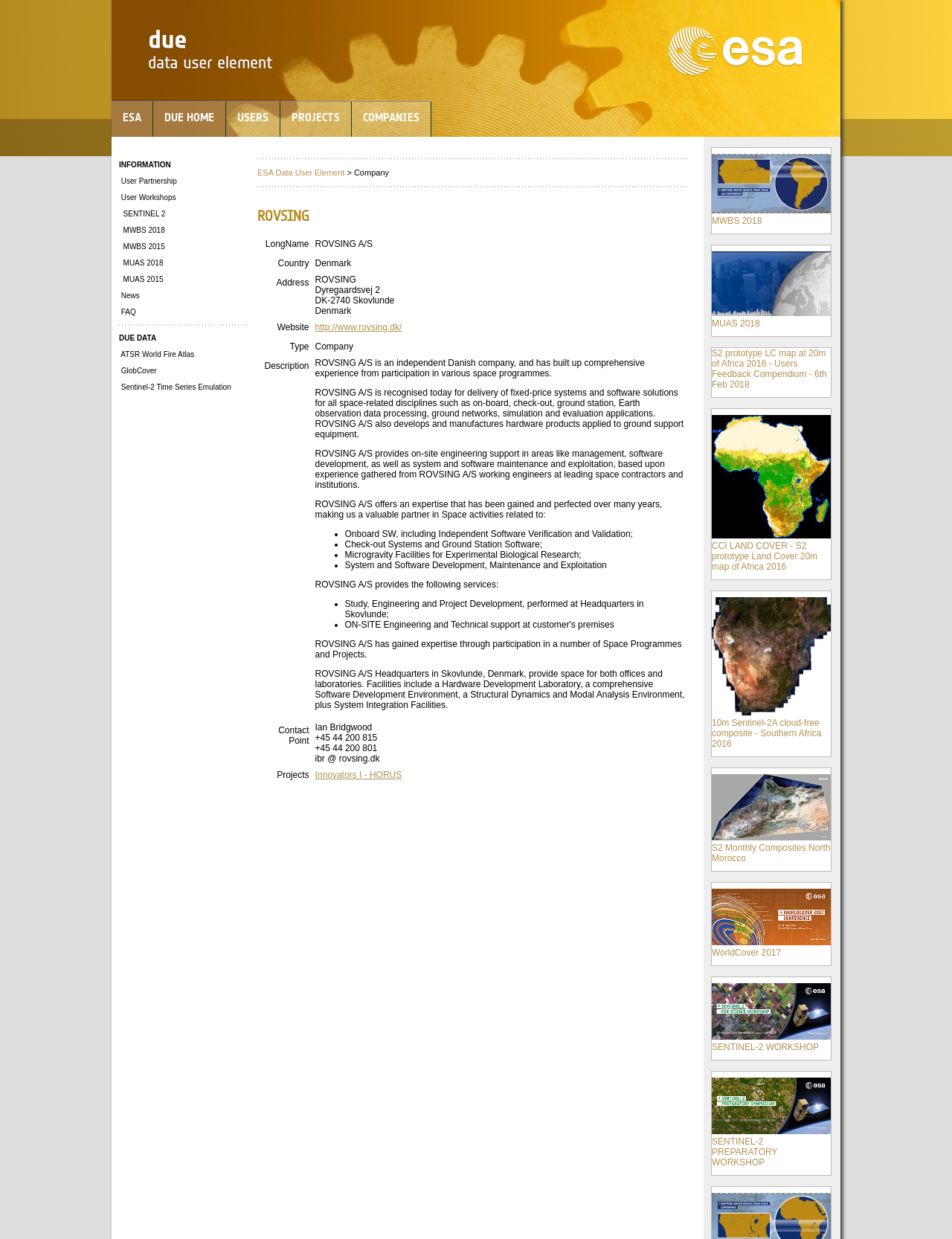Please respond to the question with a concise word or phrase:
How many links are there in the 'DUE DATA' section?

6